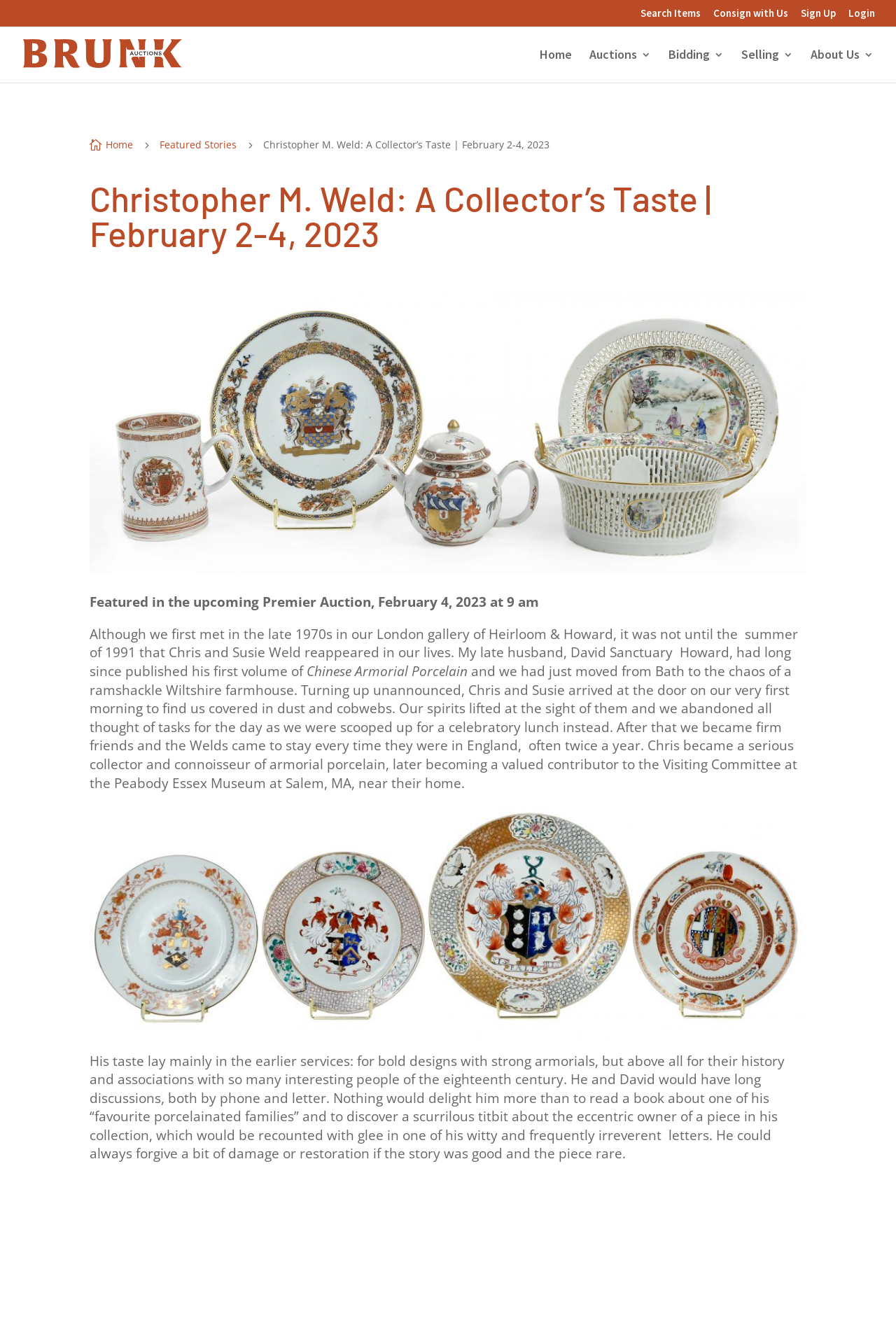Find the bounding box coordinates for the area that should be clicked to accomplish the instruction: "Consign with us".

[0.796, 0.006, 0.88, 0.02]